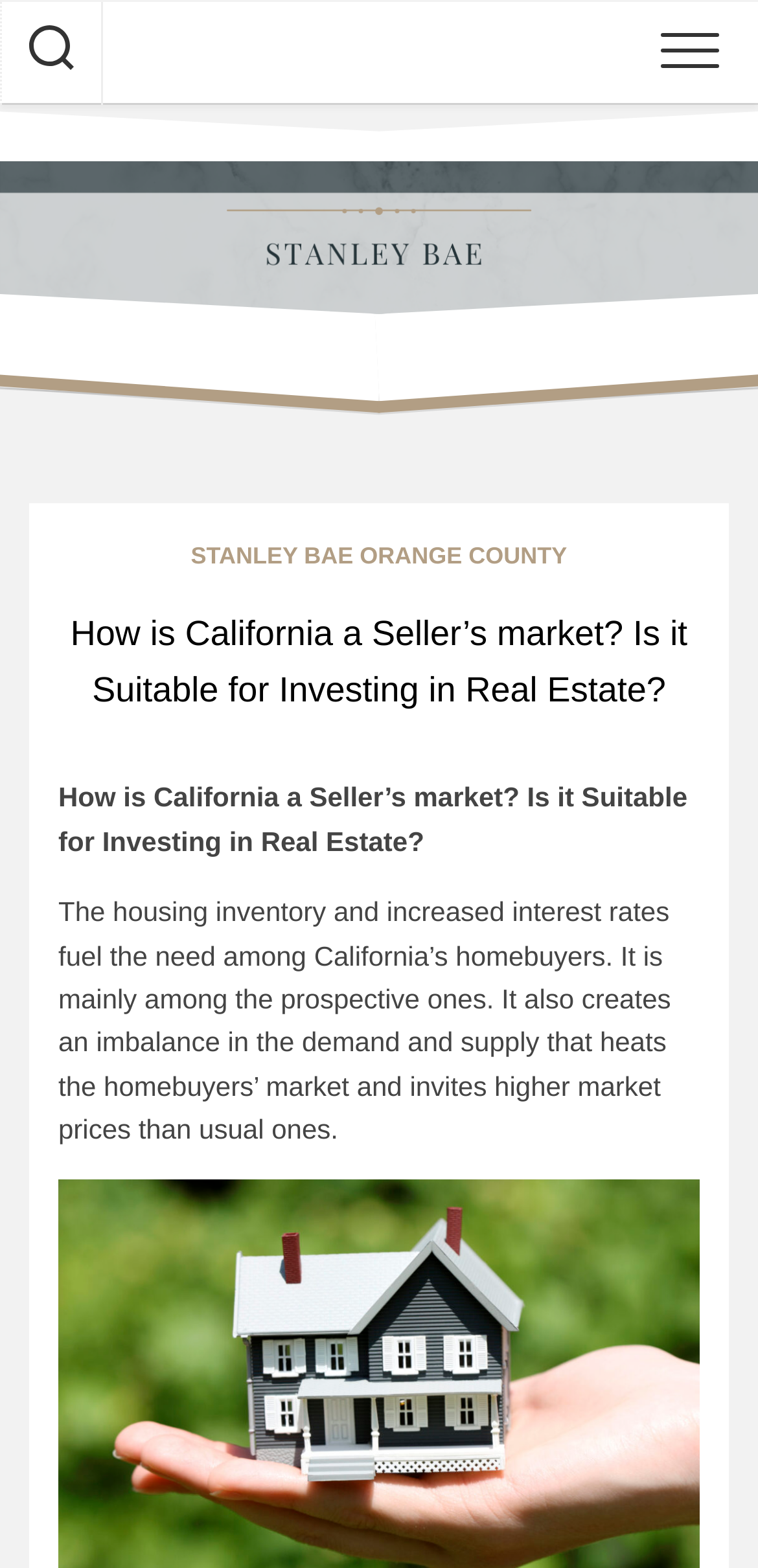Please answer the following question using a single word or phrase: What type of content is presented on the webpage?

Article or blog post